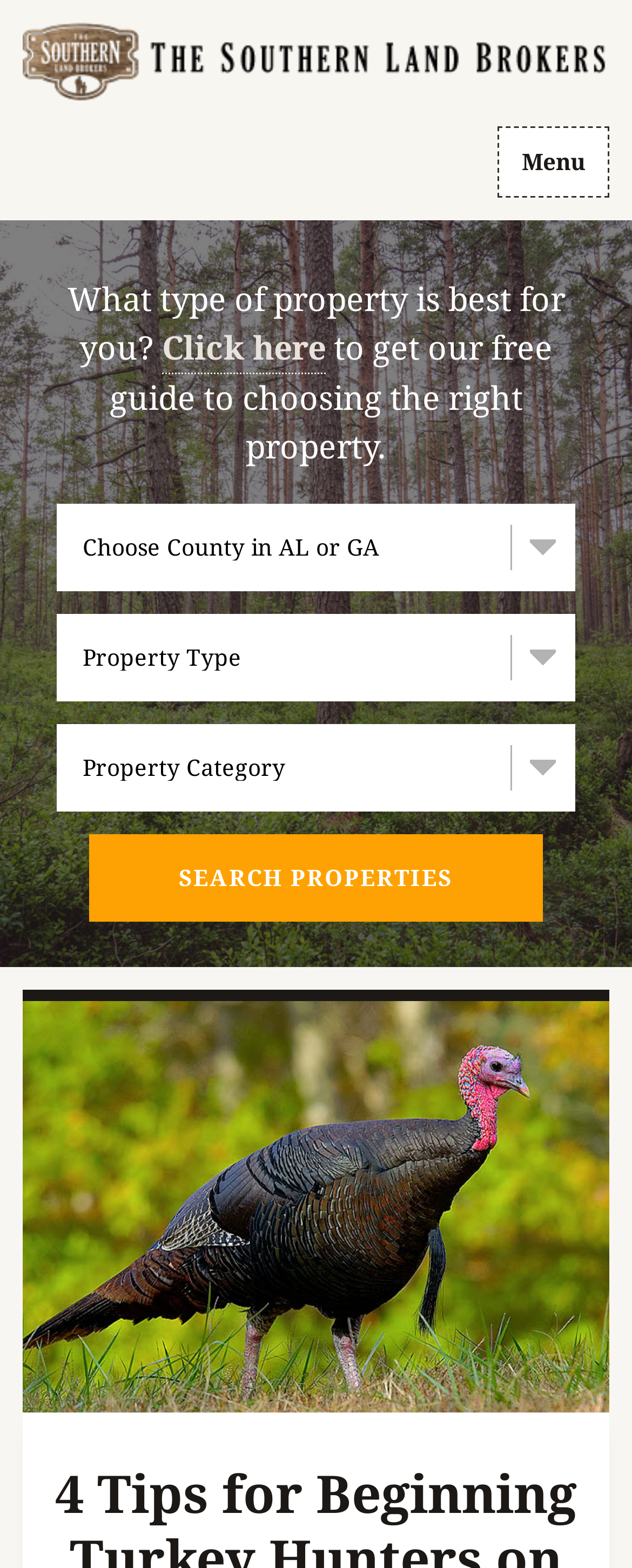Find the bounding box coordinates for the HTML element described as: "Menu". The coordinates should consist of four float values between 0 and 1, i.e., [left, top, right, bottom].

[0.787, 0.081, 0.964, 0.126]